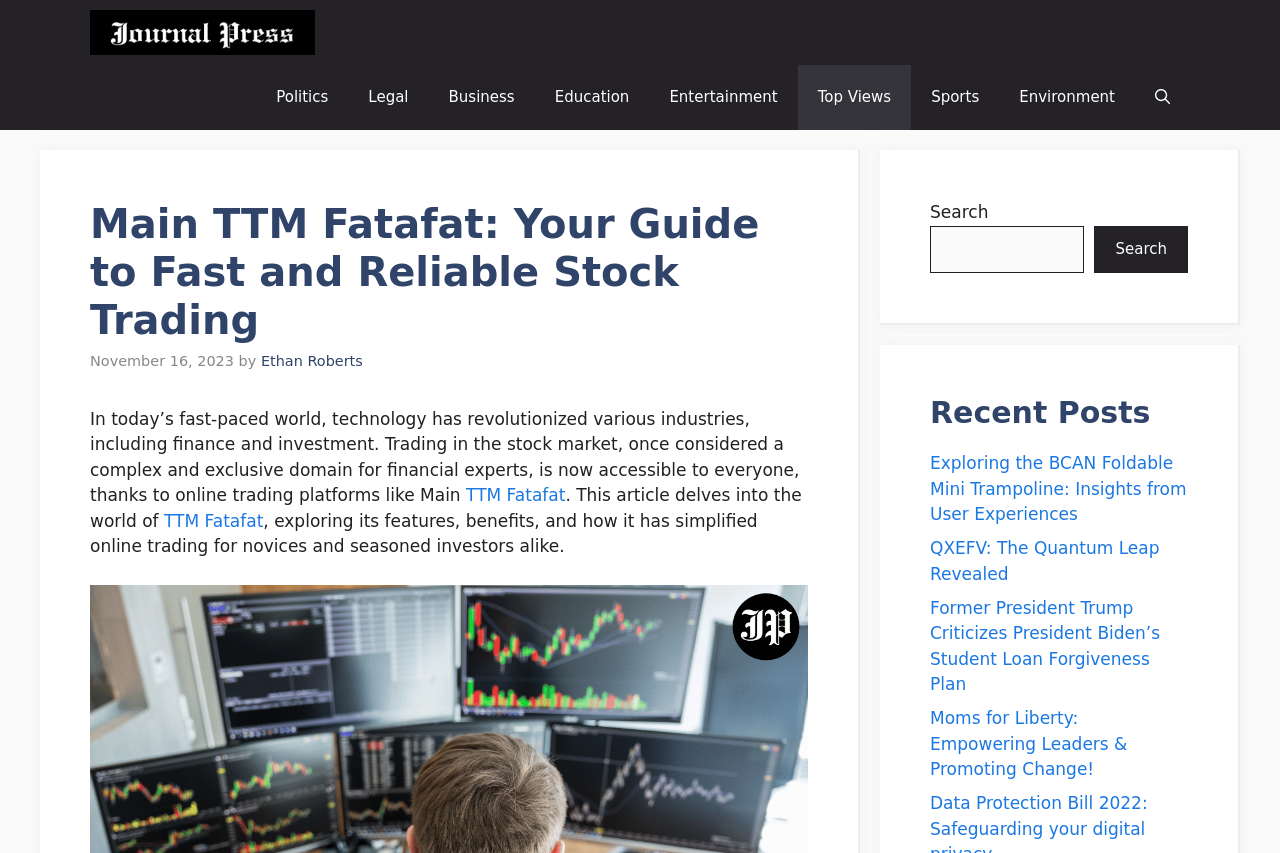From the webpage screenshot, predict the bounding box coordinates (top-left x, top-left y, bottom-right x, bottom-right y) for the UI element described here: South Africa

None